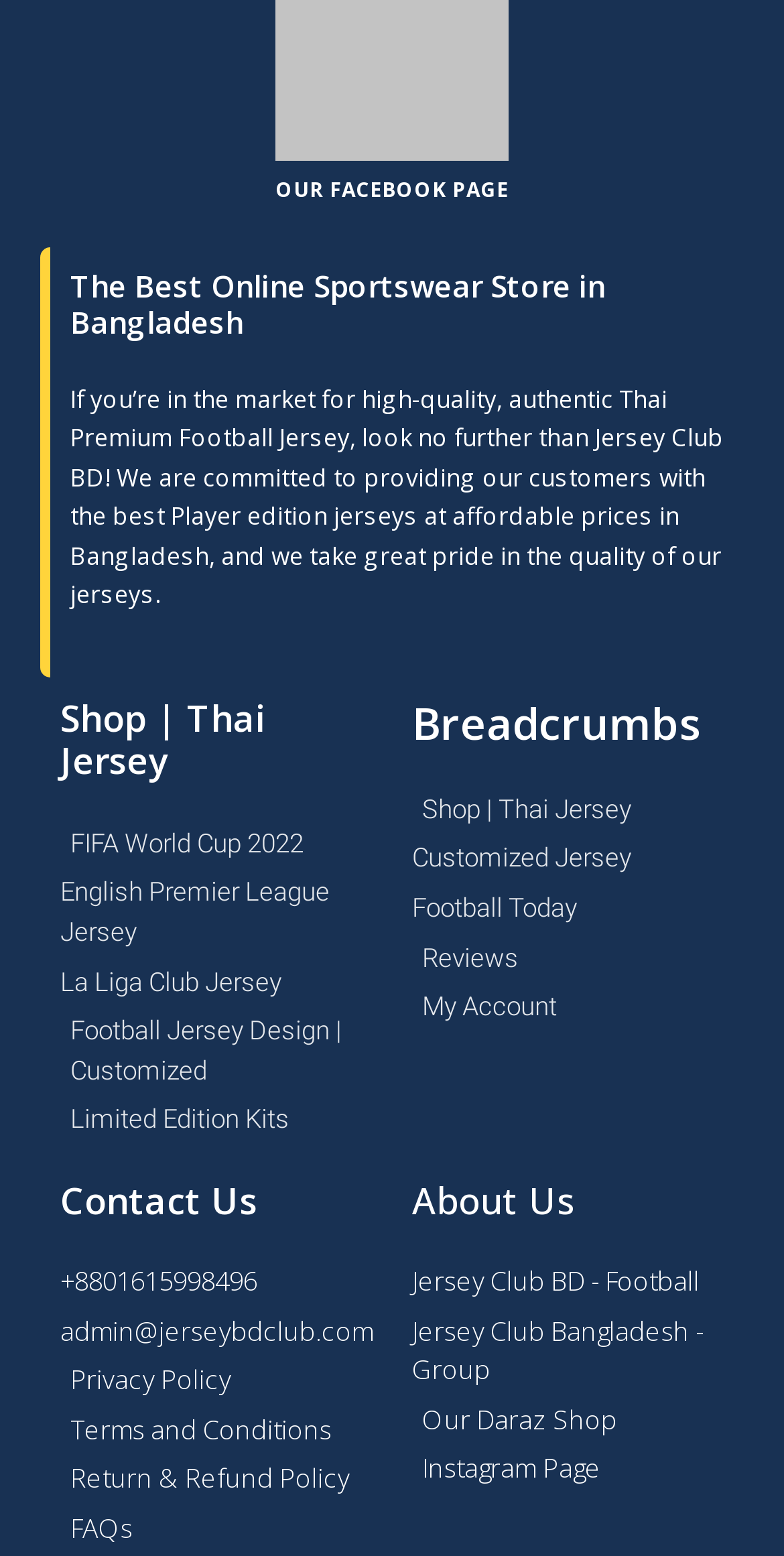What is the purpose of the 'Breadcrumbs' section?
By examining the image, provide a one-word or phrase answer.

Navigation